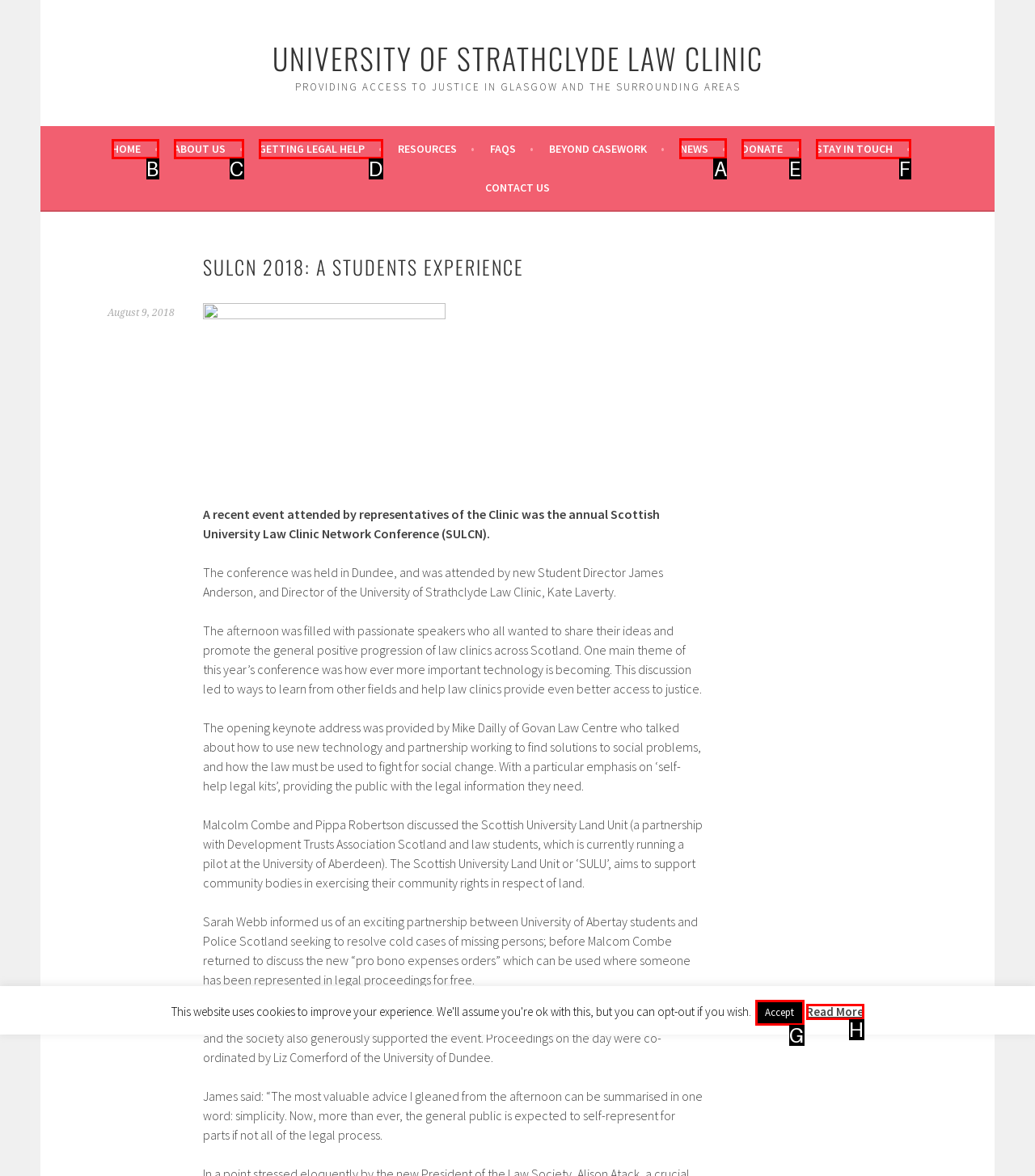Which letter corresponds to the correct option to complete the task: Read the article about migrant encounters at the southern border?
Answer with the letter of the chosen UI element.

None